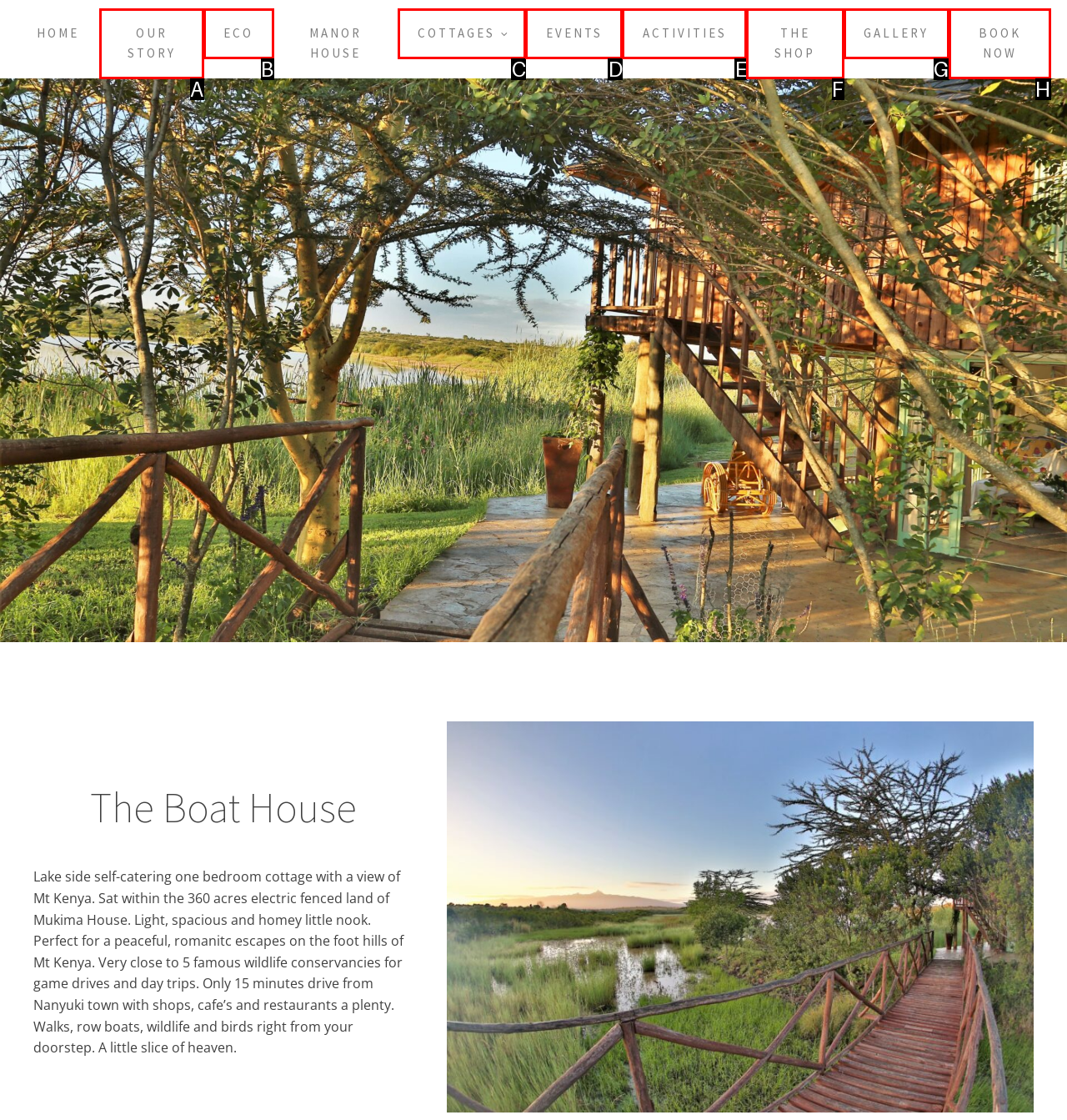Determine which option matches the description: Book Now. Answer using the letter of the option.

H